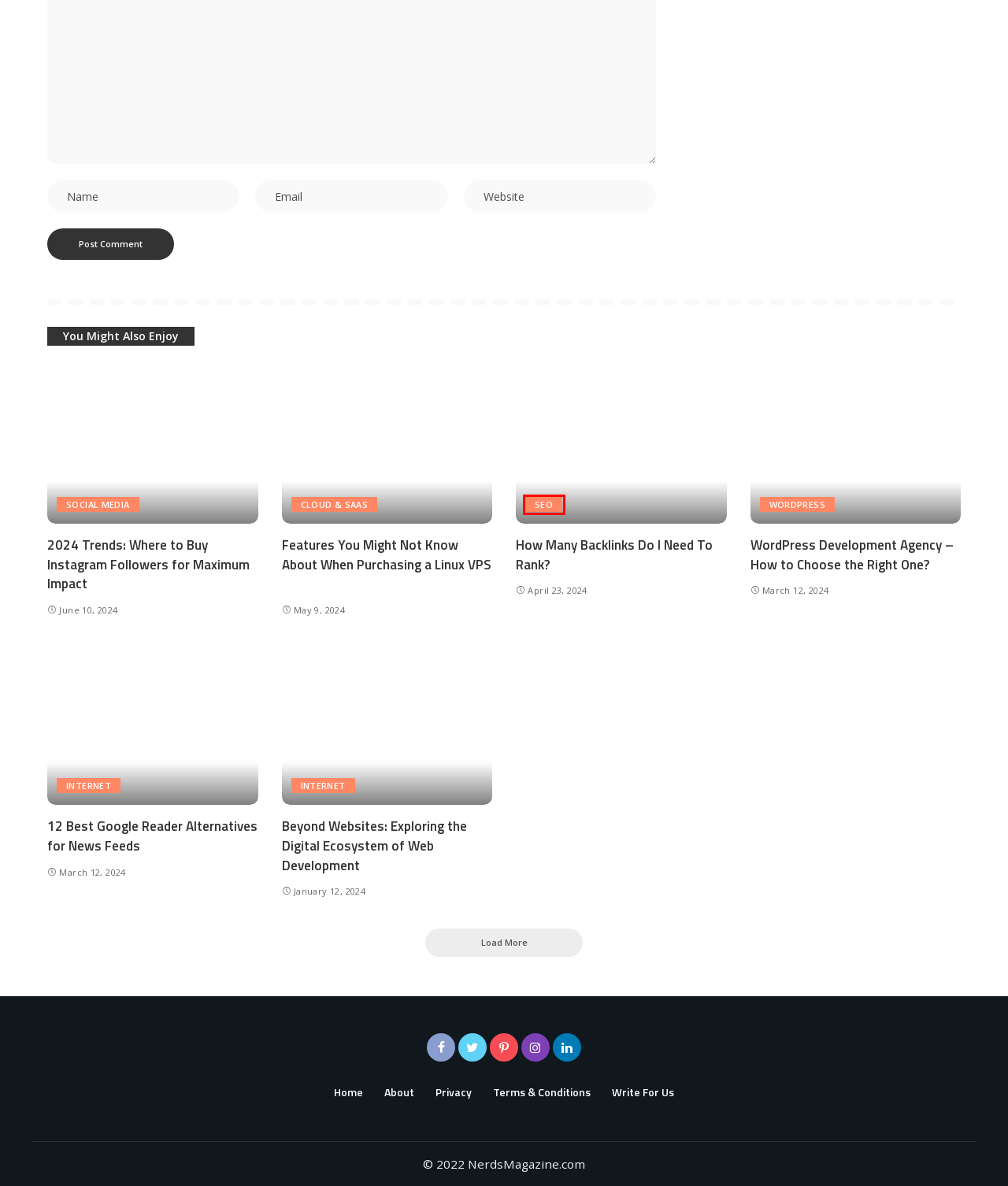You are provided with a screenshot of a webpage that includes a red rectangle bounding box. Please choose the most appropriate webpage description that matches the new webpage after clicking the element within the red bounding box. Here are the candidates:
A. How Many Backlinks Do I Need To Rank? - Nerd's Mag
B. SEO | Nerd's Magazine
C. How To Choose The Right Wordpress Development Agency
D. Wordpress | Nerd's Magazine
E. Privacy - Nerd's Mag
F. Social Media | Nerd's Magazine
G. Write For Us - Nerd's Mag
H. Features to Consider When Purchasing a Linux VPS - Nerd's Mag

B